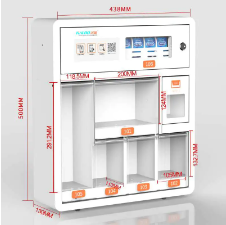Give a detailed account of the contents of the image.

The image features a modern vending machine designed for hotel usage, showcasing an elegant white exterior. It includes a touch screen interface for user interaction, likely for selecting products and making payments. The machine has multiple compartments, indicating large storage capacity for various snacks and drinks. 

Visible on the front are measurements and labels, providing details on its dimensions, which include a height of 500mm and a width of 438mm, along with specific compartment sizes. The design suggests a focus on convenience and efficiency, catering to guests' needs in a mini hotel setting. This vending machine seamlessly combines functionality with a user-friendly aesthetic.